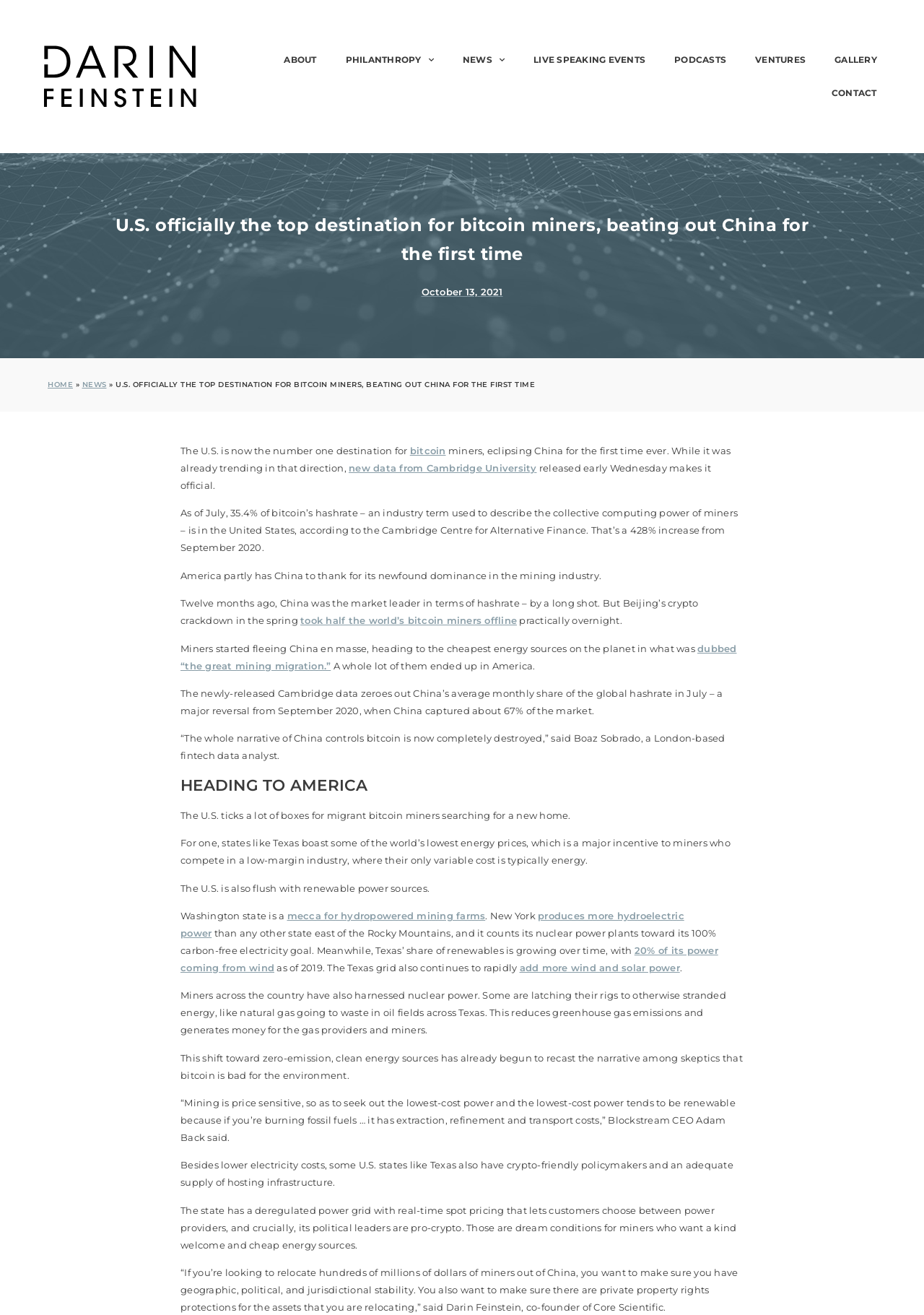Please identify the primary heading of the webpage and give its text content.

U.S. officially the top destination for bitcoin miners, beating out China for the first time